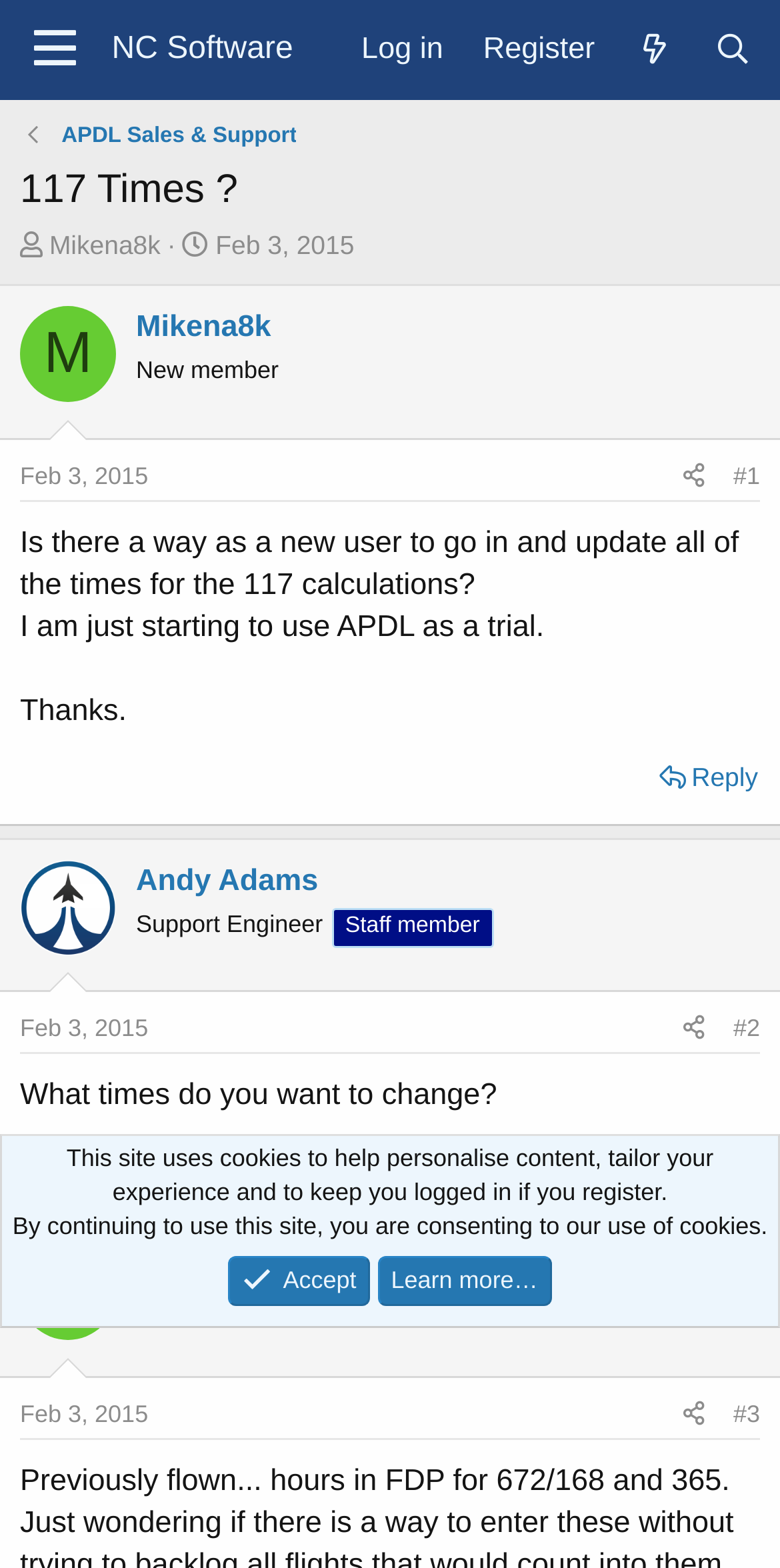Find the primary header on the webpage and provide its text.

117 Times ?